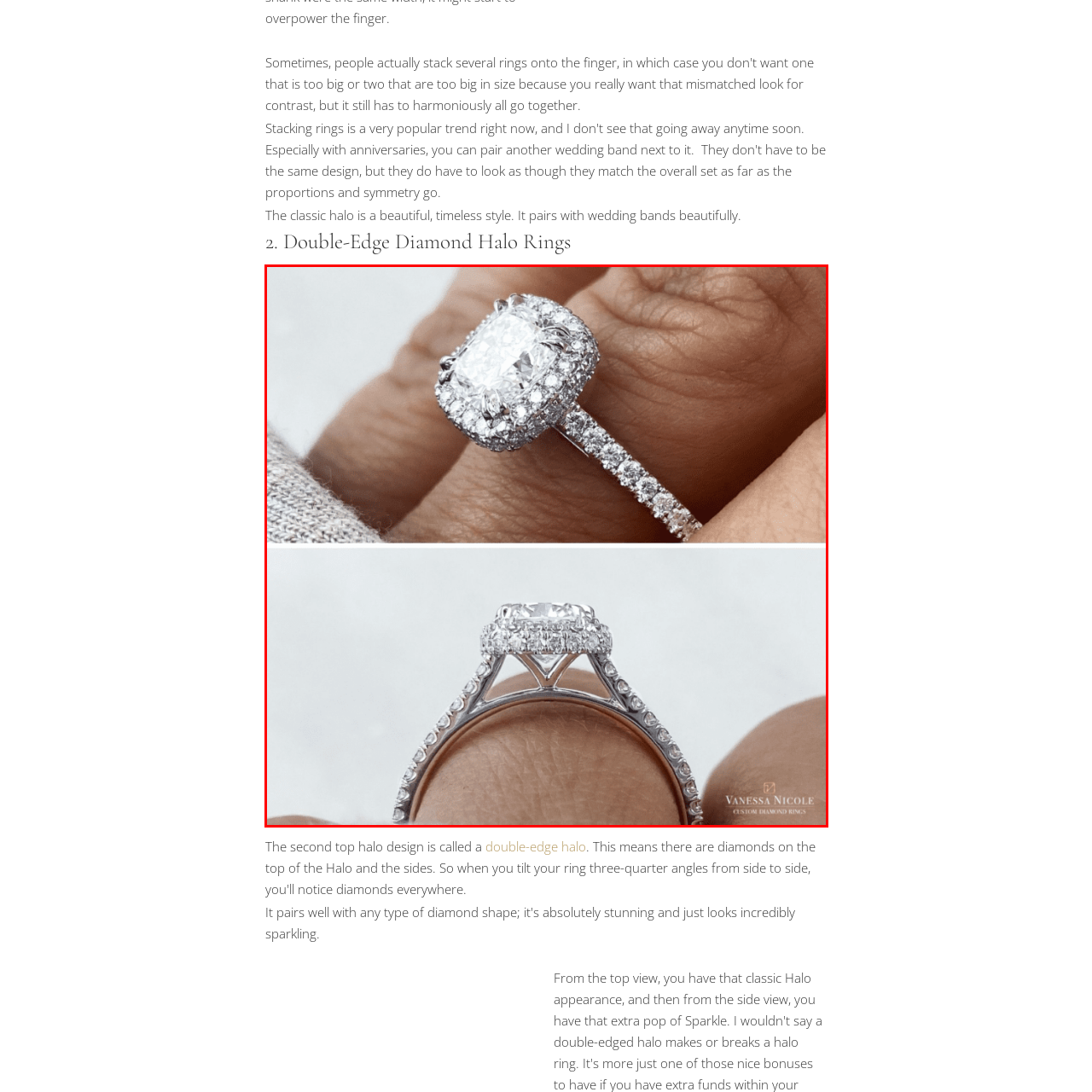Carefully analyze the image within the red boundary and describe it extensively.

This stunning image showcases a double-edge diamond halo engagement ring, highlighting its elegant design from two perspectives. The top view reveals a radiant square-shaped center stone, surrounded by a halo of sparkling diamonds that enhance its brilliance. The shank of the ring is finely detailed, adorned with smaller diamonds that create a seamless sparkle along the band. 

The bottom view emphasizes the intricate craftsmanship, displaying the unique double-edge setting that adds depth and sophistication. The gallery, visible from this angle, reveals the thoughtful design elements that contribute to its overall allure. This classic halo style is renowned for its timeless elegance, making it an exquisite choice for symbolizing love and commitment. Whether paired with a wedding band or worn solo, this ring epitomizes beauty and grace.